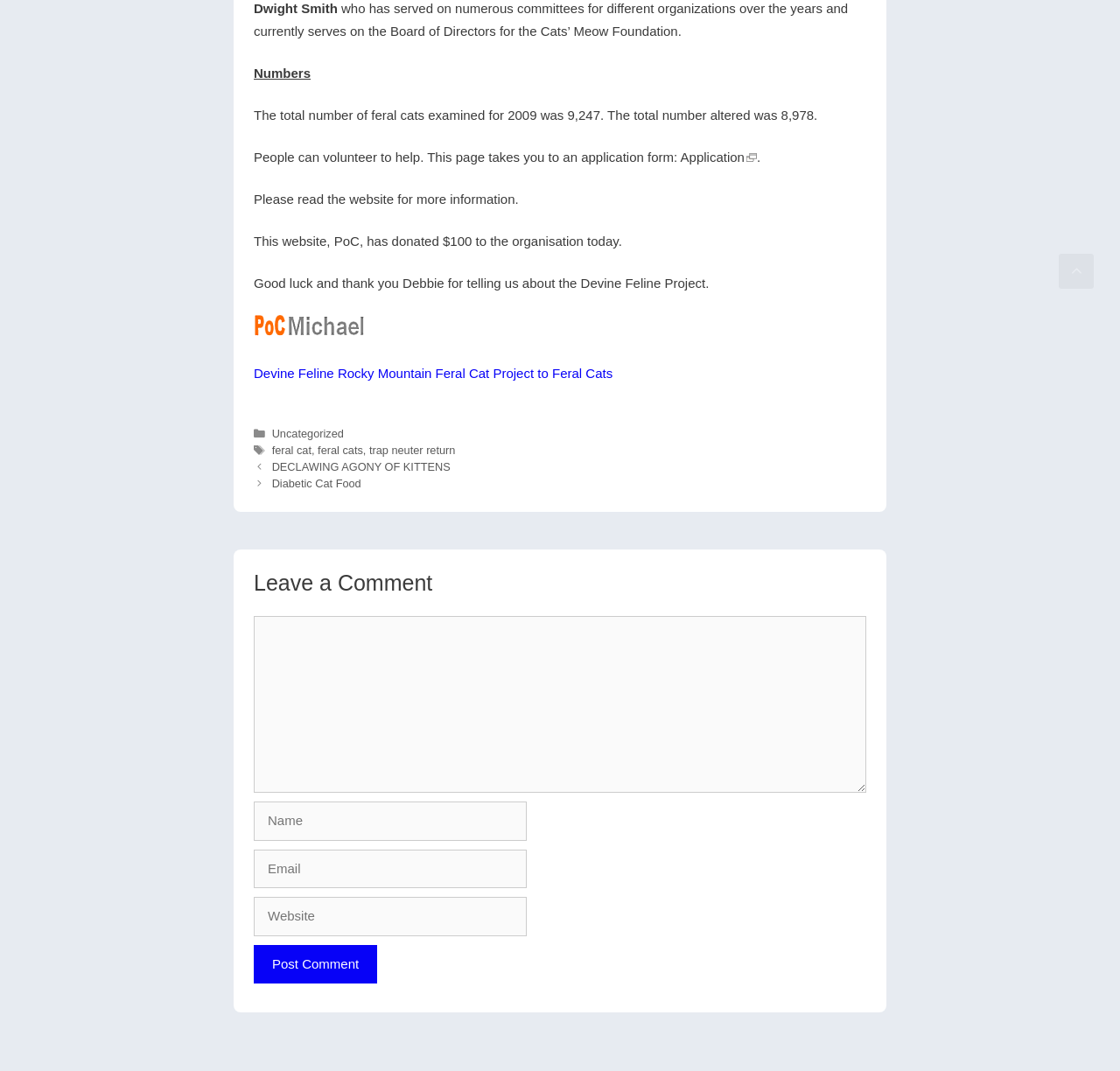What is the name of the organization mentioned?
Please interpret the details in the image and answer the question thoroughly.

The webpage mentions an organization called Devine Feline Rocky Mountain Feral Cat Project, which is linked to from the text 'Devine Feline Rocky Mountain Feral Cat Project to Feral Cats'.